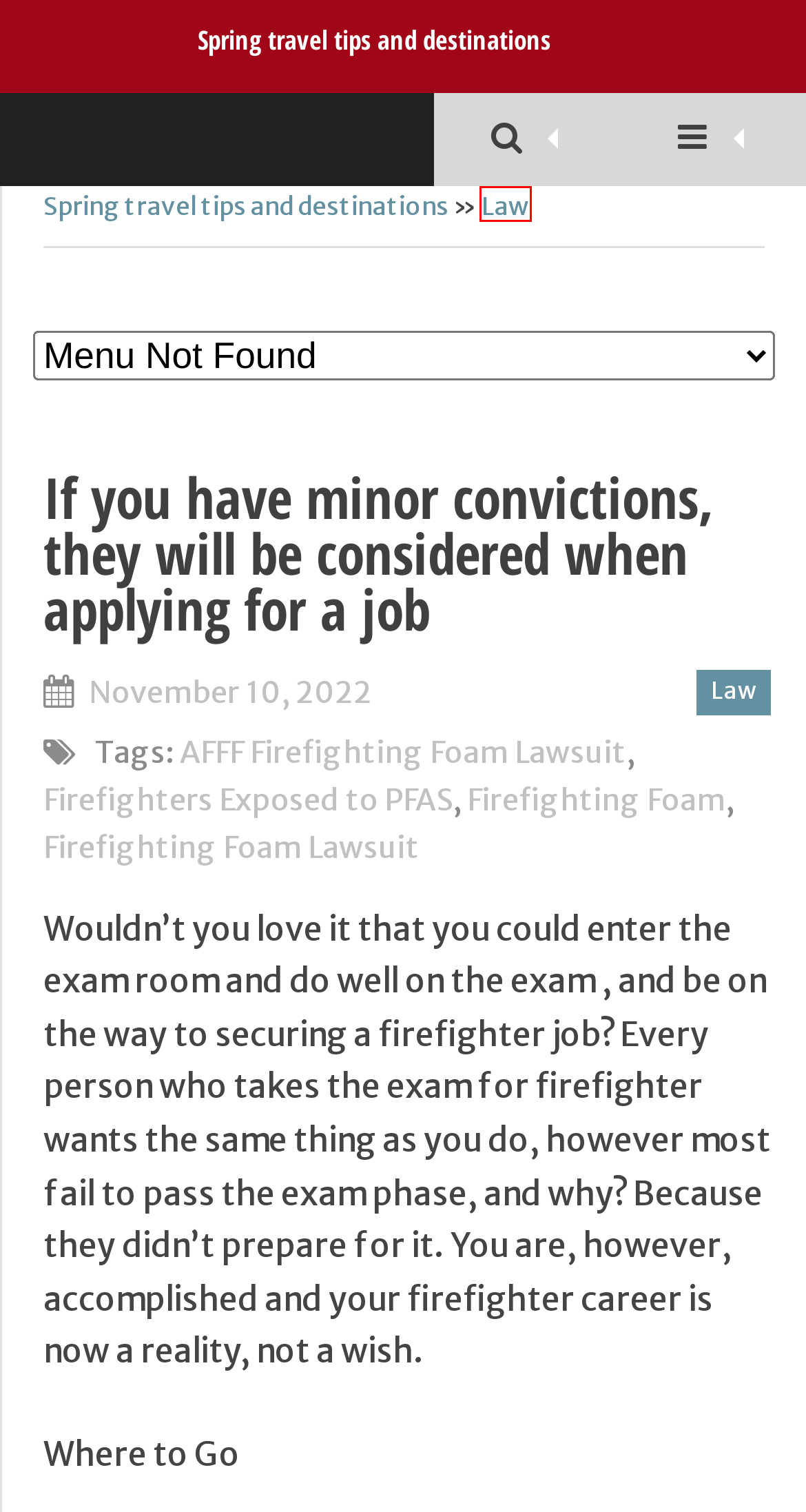You are given a screenshot of a webpage with a red rectangle bounding box around a UI element. Select the webpage description that best matches the new webpage after clicking the element in the bounding box. Here are the candidates:
A. November 10, 2022 – Spring travel tips and destinations
B. Law – Spring travel tips and destinations
C. Firefighting Foam – Spring travel tips and destinations
D. What are the indicators to determine what kind of arthritis – Spring travel tips and destinations
E. Firefighting Foam Lawsuit – Spring travel tips and destinations
F. AFFF Firefighting Foam Lawsuit – Spring travel tips and destinations
G. Utilizing The Puzzle Out Of What Legal representatives Do – Spring travel tips and destinations
H. Firefighters Exposed to PFAS – Spring travel tips and destinations

B